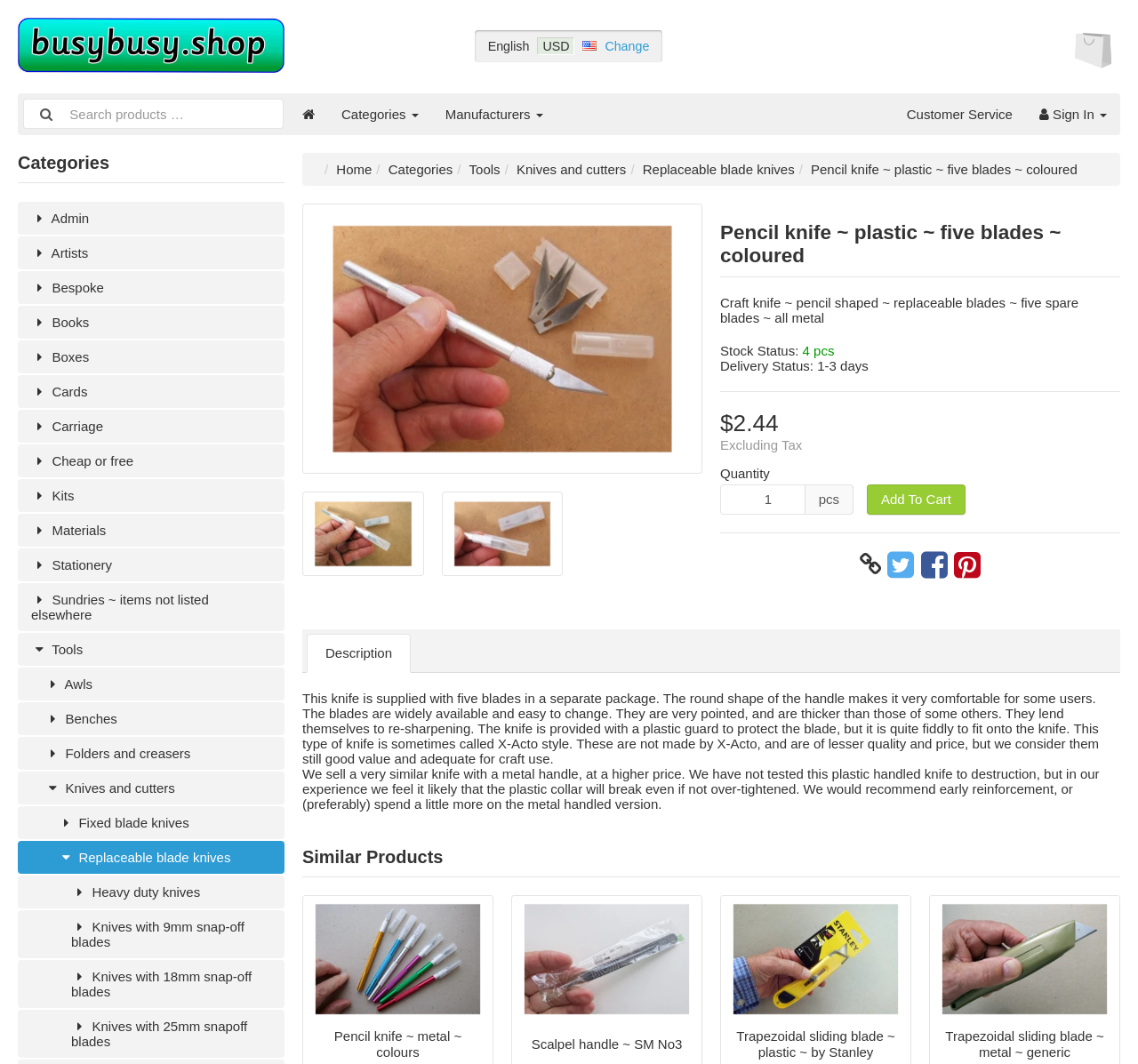What is the text of the webpage's headline?

Pencil knife ~ plastic ~ five blades ~ coloured